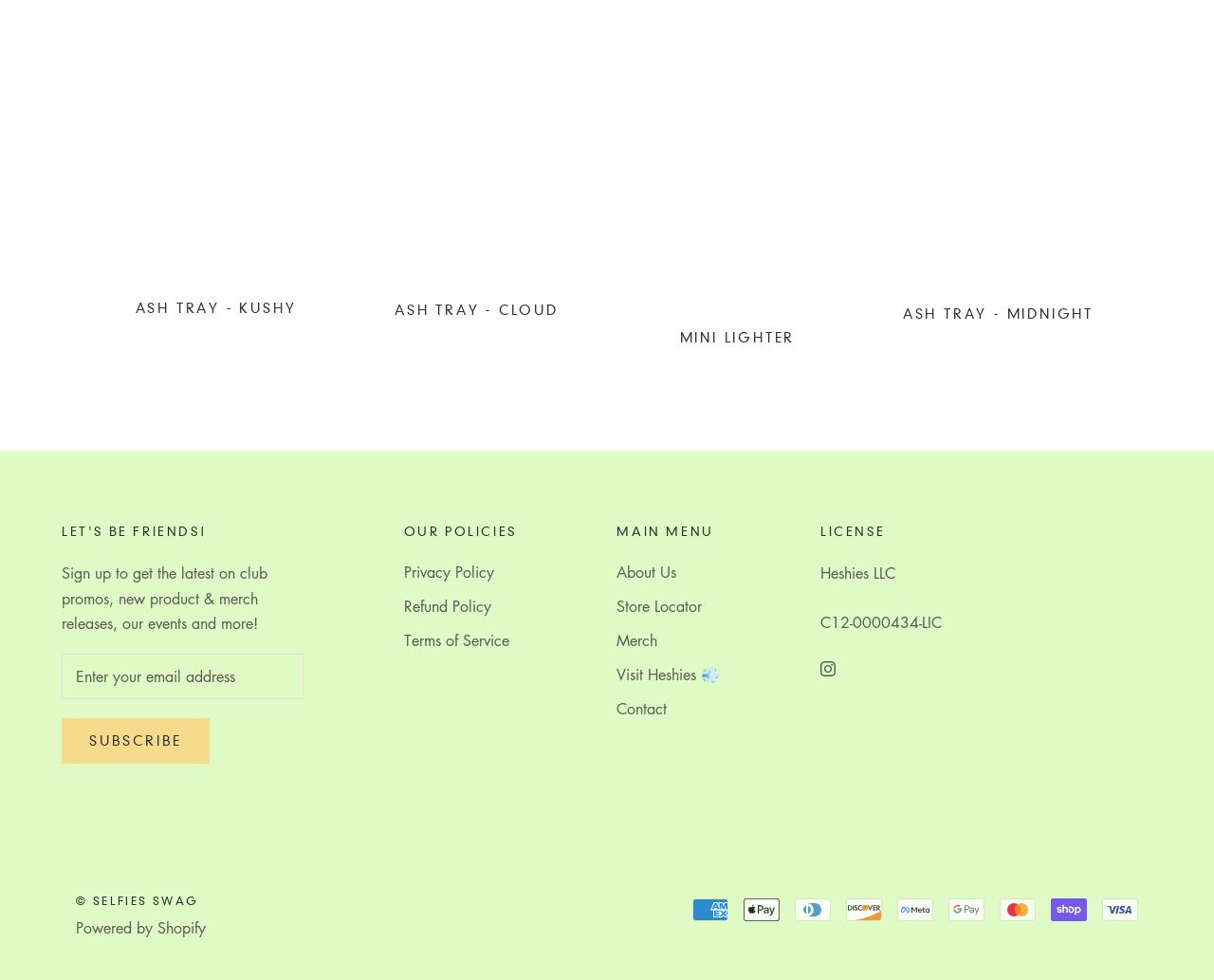Provide the bounding box coordinates of the section that needs to be clicked to accomplish the following instruction: "Click the 'Ash Tray - Kushy' link."

[0.094, 0.068, 0.262, 0.285]